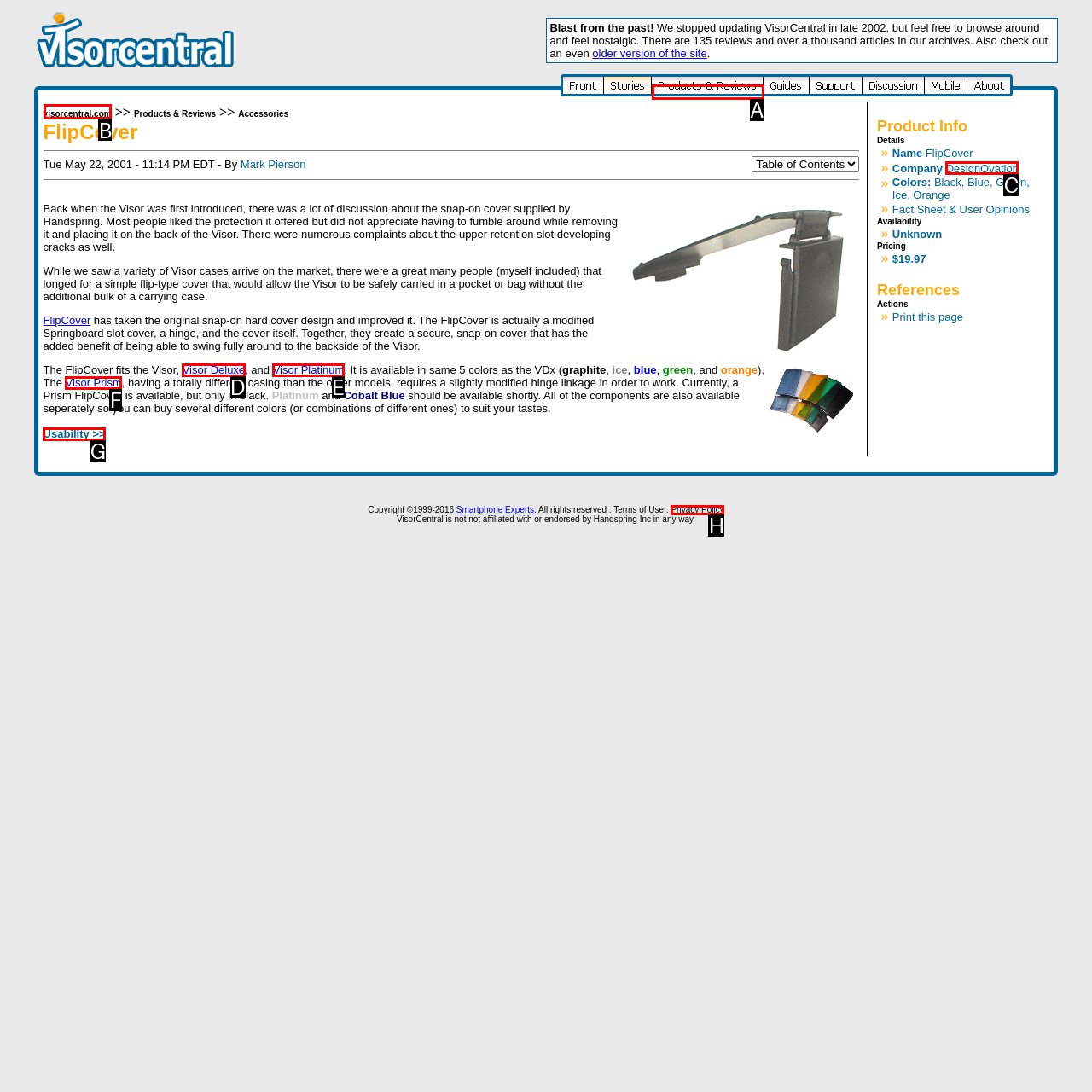Identify the letter of the correct UI element to fulfill the task: check the product information of FlipCover from the given options in the screenshot.

B